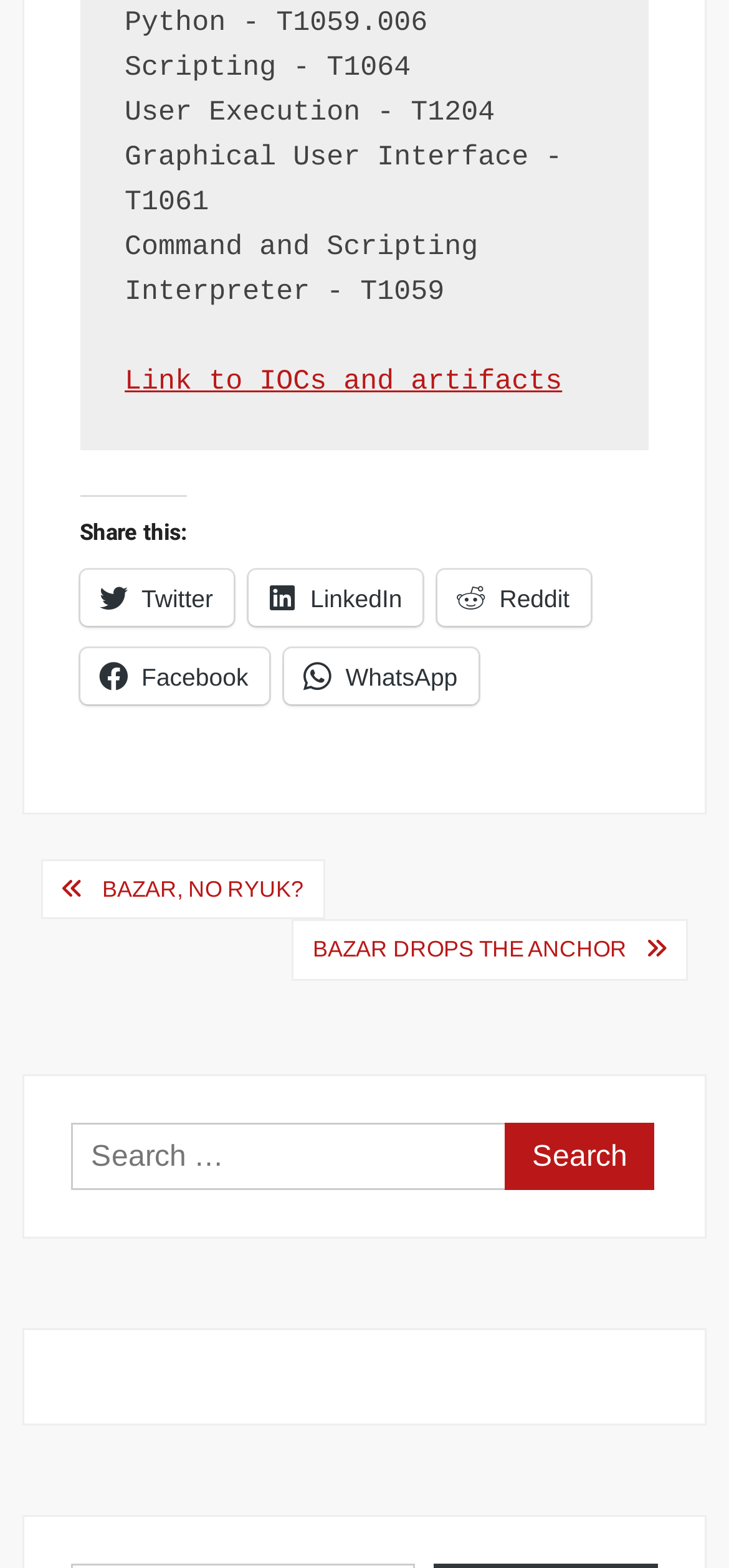Pinpoint the bounding box coordinates of the area that should be clicked to complete the following instruction: "Share on Twitter". The coordinates must be given as four float numbers between 0 and 1, i.e., [left, top, right, bottom].

[0.109, 0.363, 0.321, 0.399]